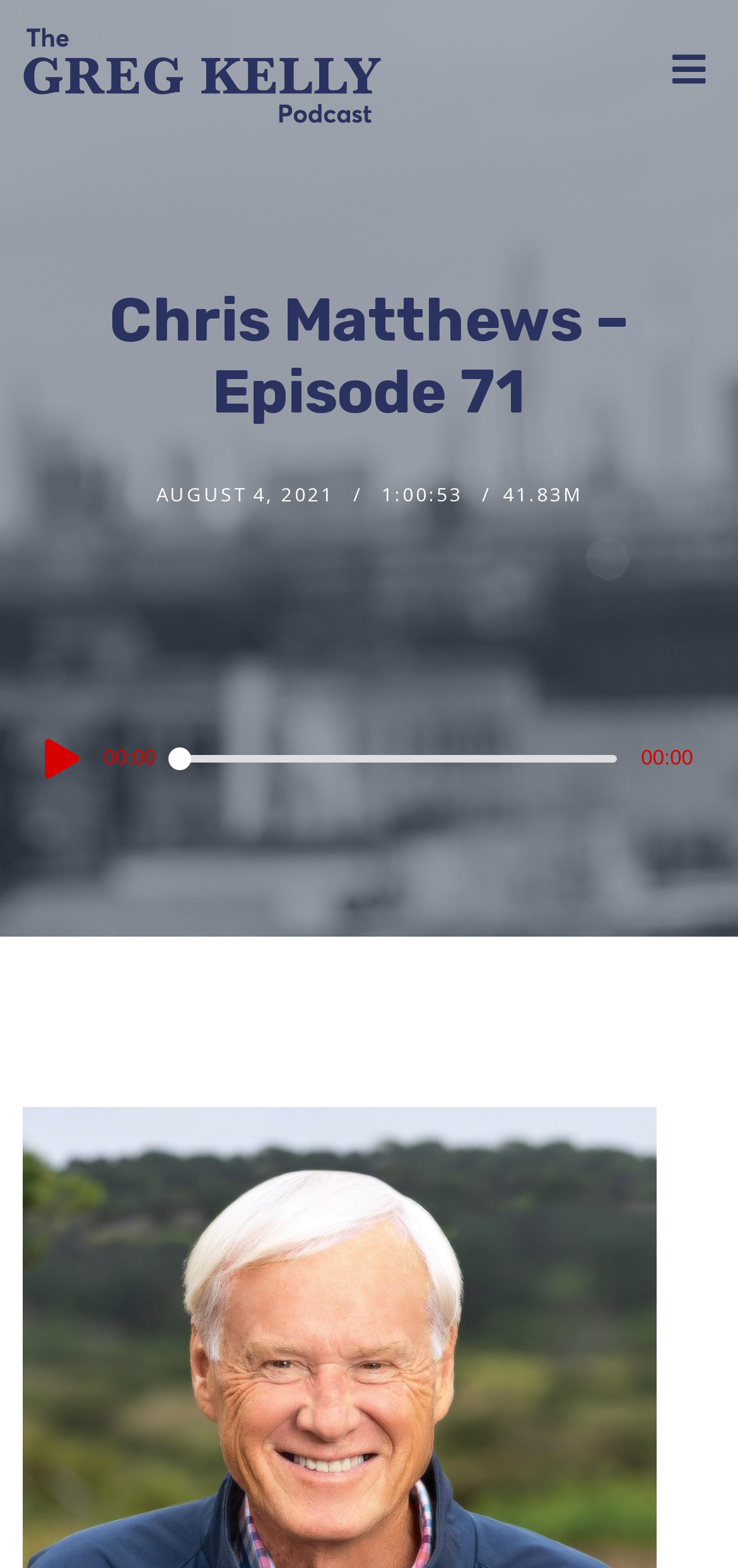What is the date of the podcast episode?
Give a detailed explanation using the information visible in the image.

I found the date of the podcast episode by looking at the static text element with the content 'AUGUST 4, 2021' which is located at the coordinates [0.212, 0.306, 0.453, 0.323].